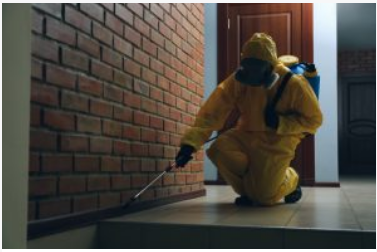Explain in detail what you see in the image.

In the image, a professional exterminator is depicted wearing a bright yellow protective suit and gloves, kneeling on a tiled floor while applying pest control treatment near the base of a brick wall. The indoor setting is dimly lit, highlighting the focus of the exterminator on the corner of the room as they address a pest issue. This scene is particularly relevant to the topic of maintaining a pest-free environment, as discussed in related articles on the importance of professional help in eliminating pests, especially during spring when many homeowners experience increased pest activity. The caption for the image connects visually with the concept of proactive pest control measures to protect homes, such as sealing entryways and addressing infestations promptly.